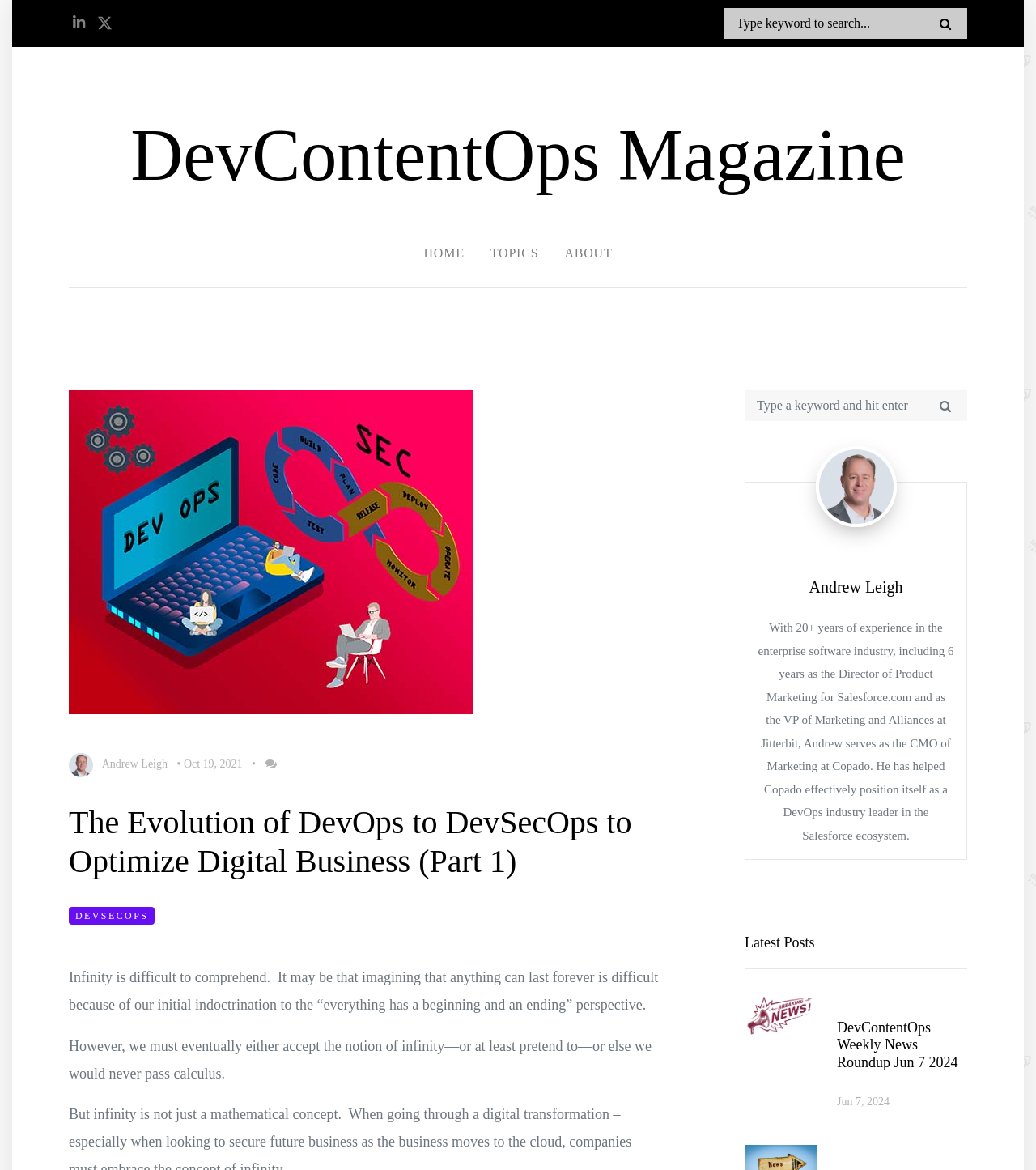Specify the bounding box coordinates of the region I need to click to perform the following instruction: "Search for a keyword". The coordinates must be four float numbers in the range of 0 to 1, i.e., [left, top, right, bottom].

[0.699, 0.007, 0.934, 0.033]